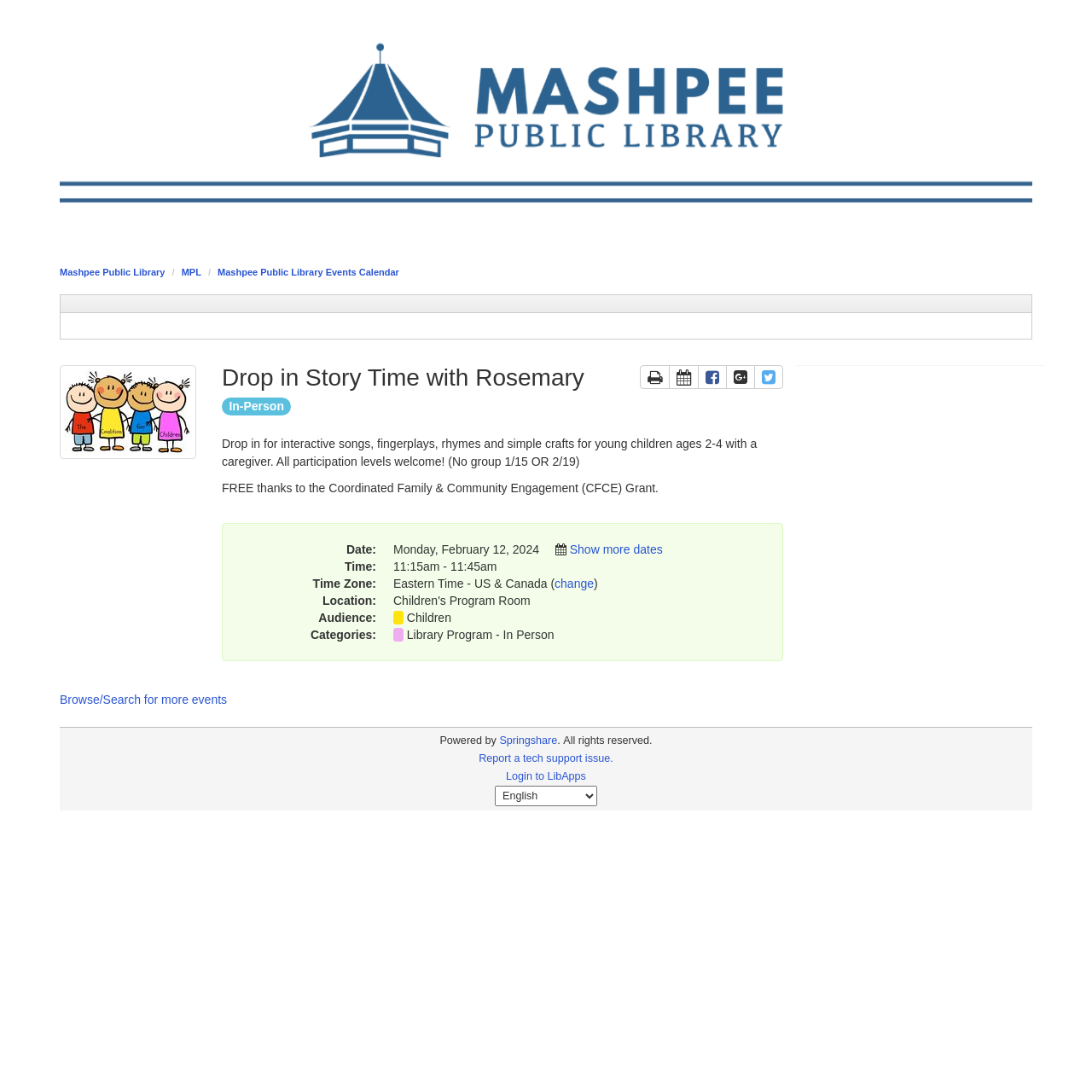Identify the bounding box coordinates of the section to be clicked to complete the task described by the following instruction: "Change the time zone". The coordinates should be four float numbers between 0 and 1, formatted as [left, top, right, bottom].

[0.508, 0.528, 0.544, 0.54]